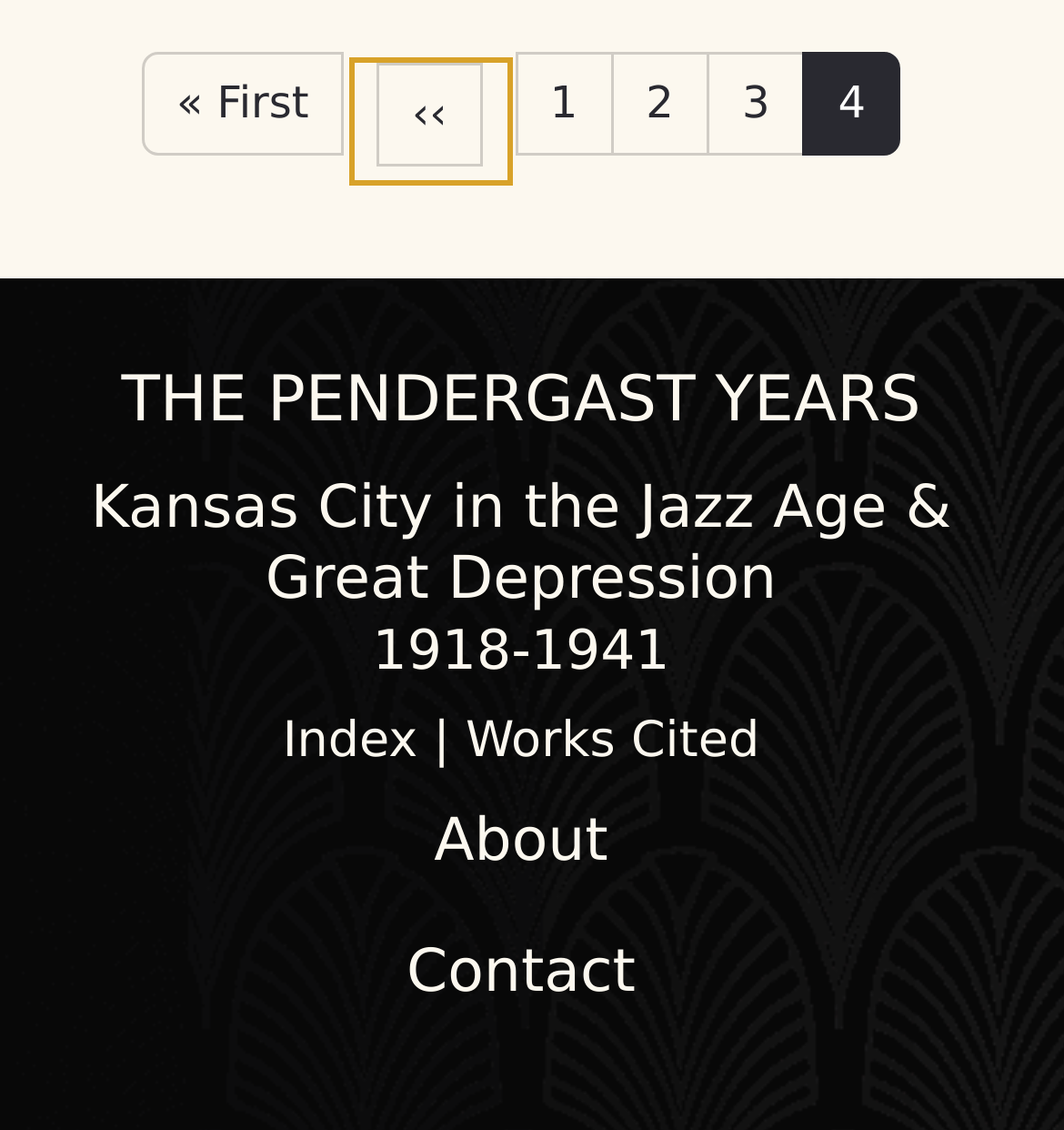How many links are there in the footer?
Please provide a single word or phrase as your answer based on the screenshot.

2